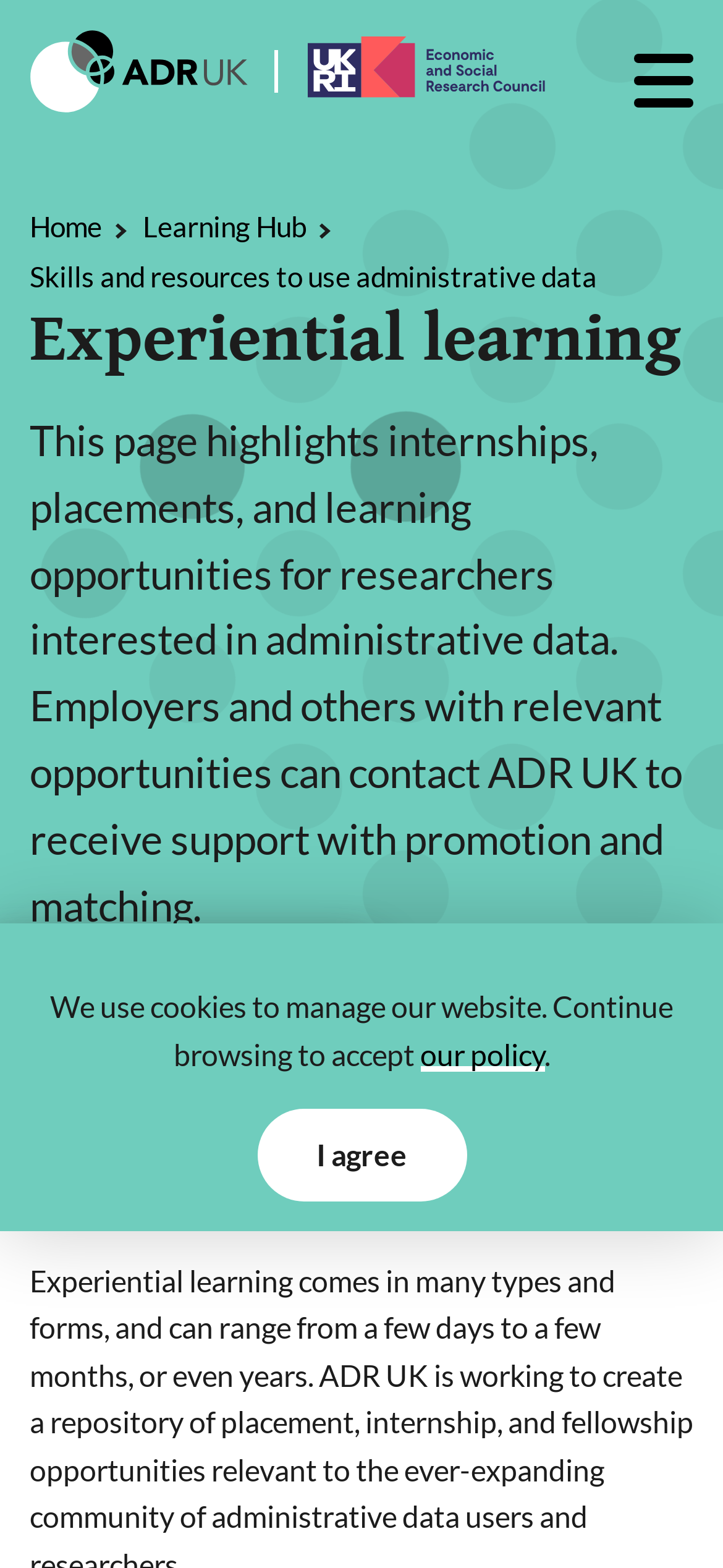Kindly determine the bounding box coordinates for the area that needs to be clicked to execute this instruction: "Explore experiential learning opportunities".

[0.041, 0.842, 0.959, 0.908]